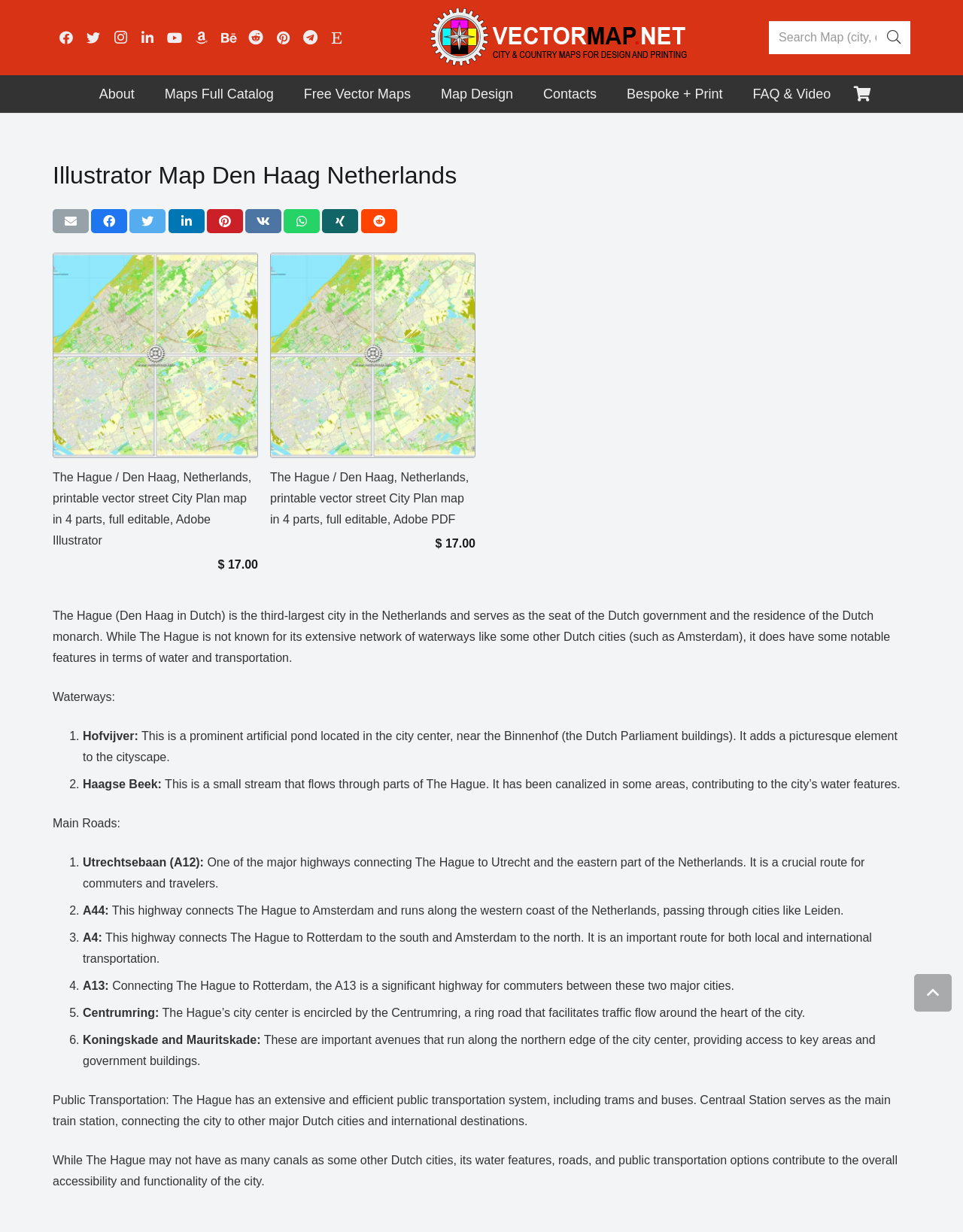From the webpage screenshot, predict the bounding box coordinates (top-left x, top-left y, bottom-right x, bottom-right y) for the UI element described here: Free Vector Maps

[0.3, 0.061, 0.442, 0.092]